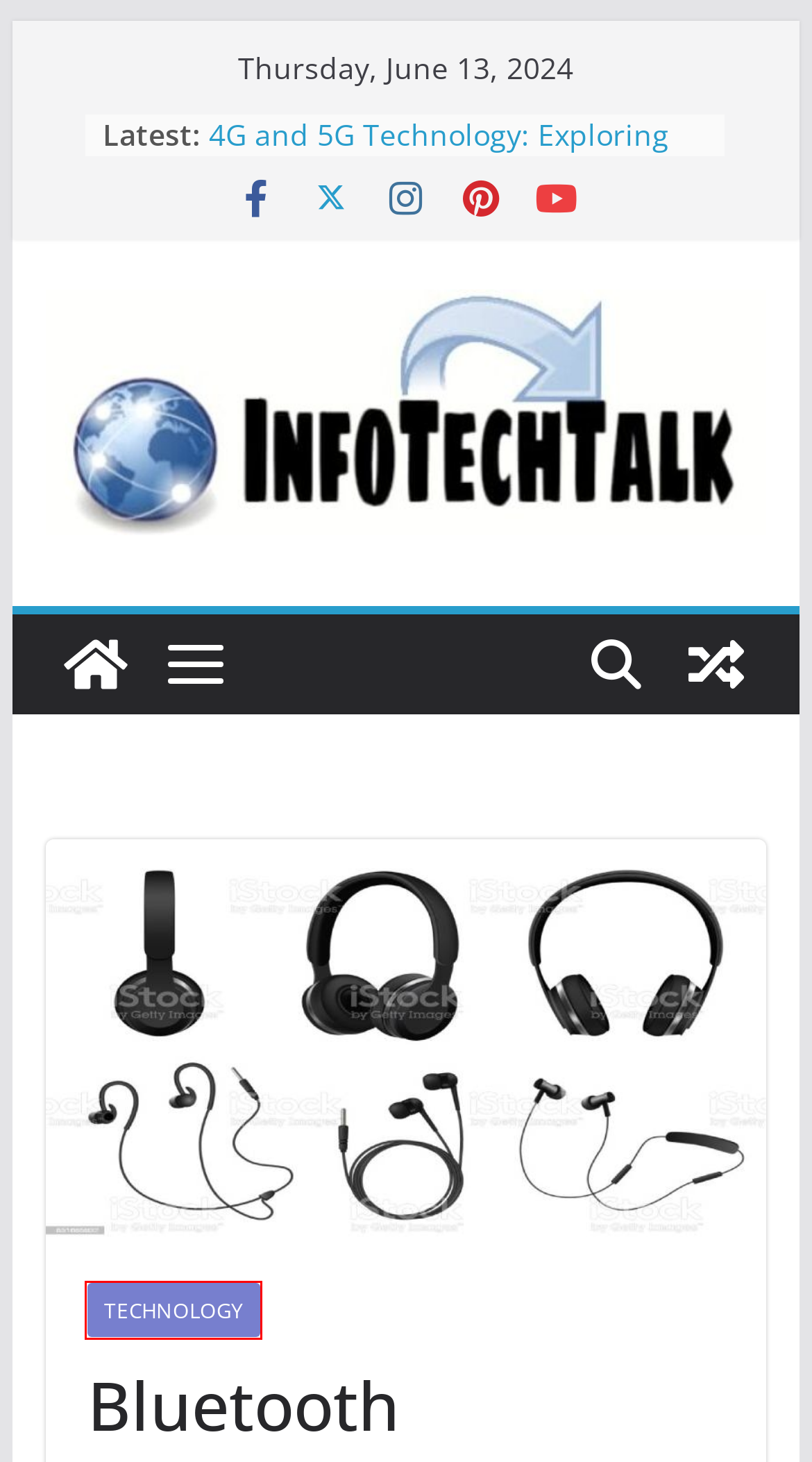You are given a screenshot of a webpage within which there is a red rectangle bounding box. Please choose the best webpage description that matches the new webpage after clicking the selected element in the bounding box. Here are the options:
A. InfoTechTalk - Information and Technology Talk
B. Metaverse Technology: A Comprehensive Guide
C. Digital Marketing and its importance
D. cryptocurrency-an-introduction-to-digital-money
E. Edge Computing Technology
F. Data Science power and its importance: Brief guide for beginners
G. 4G and 5G Technology: Differences Between 4G and 5G
H. Technology Archives - InfoTechTalk

H